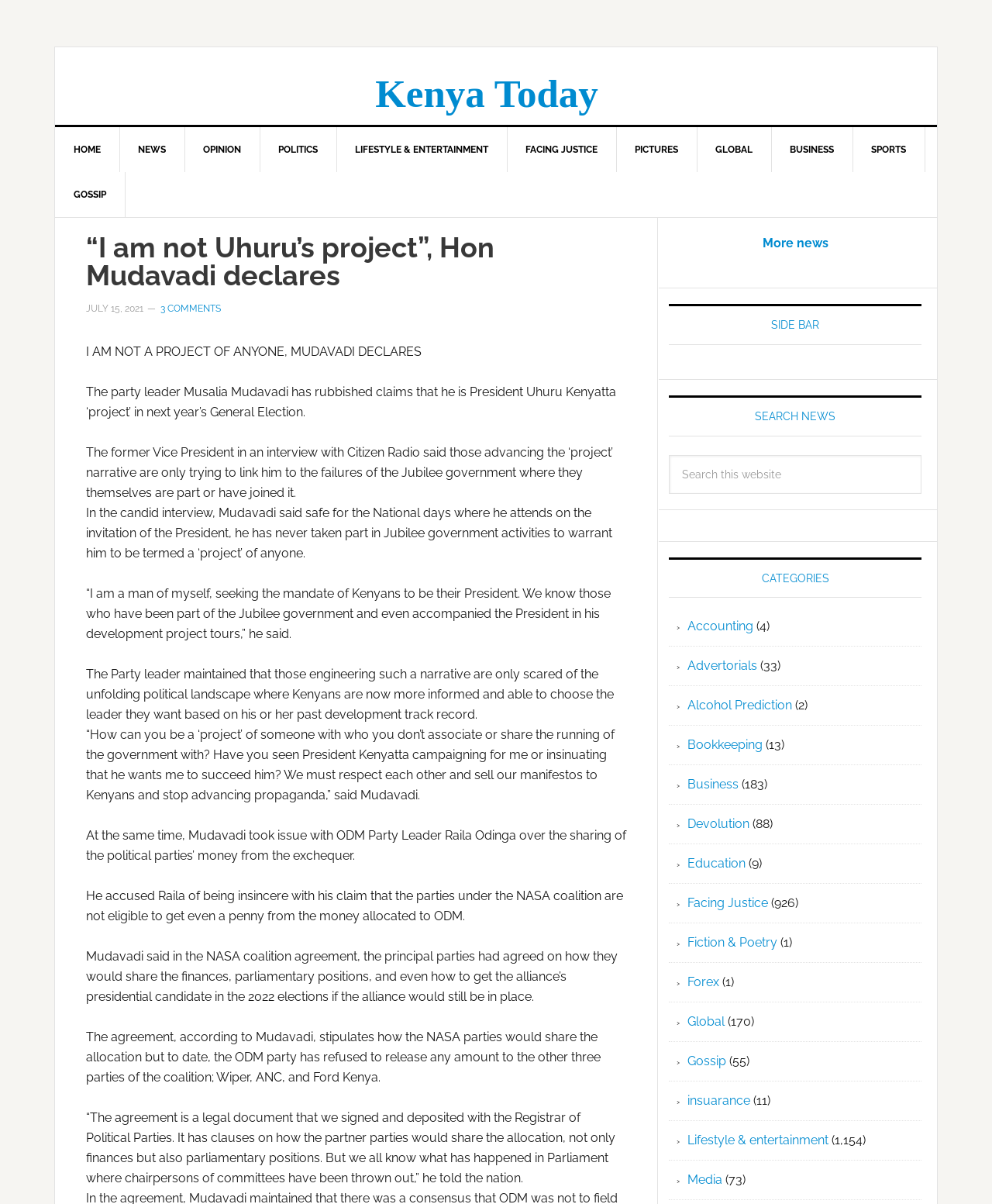Offer a thorough description of the webpage.

This webpage appears to be a news article from "Kenya Today" with the title "I am not Uhuru's project", Hon Mudavadi declares. At the top of the page, there is a navigation menu with links to various sections of the website, including "HOME", "NEWS", "OPINION", "POLITICS", and more.

Below the navigation menu, there is a heading that reads "“I am not Uhuru’s project”, Hon Mudavadi declares" followed by a timestamp "JULY 15, 2021" and a link to "3 COMMENTS". The main article is divided into several paragraphs, with the first paragraph stating that Musalia Mudavadi, the party leader, has denied claims that he is President Uhuru Kenyatta's project in next year's General Election.

The article continues to quote Mudavadi's statements, including his assertion that he is a man of himself, seeking the mandate of Kenyans to be their President, and that those engineering the "project" narrative are only scared of the unfolding political landscape.

To the right of the main article, there is a sidebar with several sections, including "SEARCH NEWS", "CATEGORIES", and a list of categories with links to related news articles, such as "Accounting", "Business", "Education", and "Global". Each category has a number in parentheses, indicating the number of related articles.

At the bottom of the page, there is a link to "More news". Overall, the webpage appears to be a news article with a focus on Kenyan politics and a sidebar with links to related news categories.